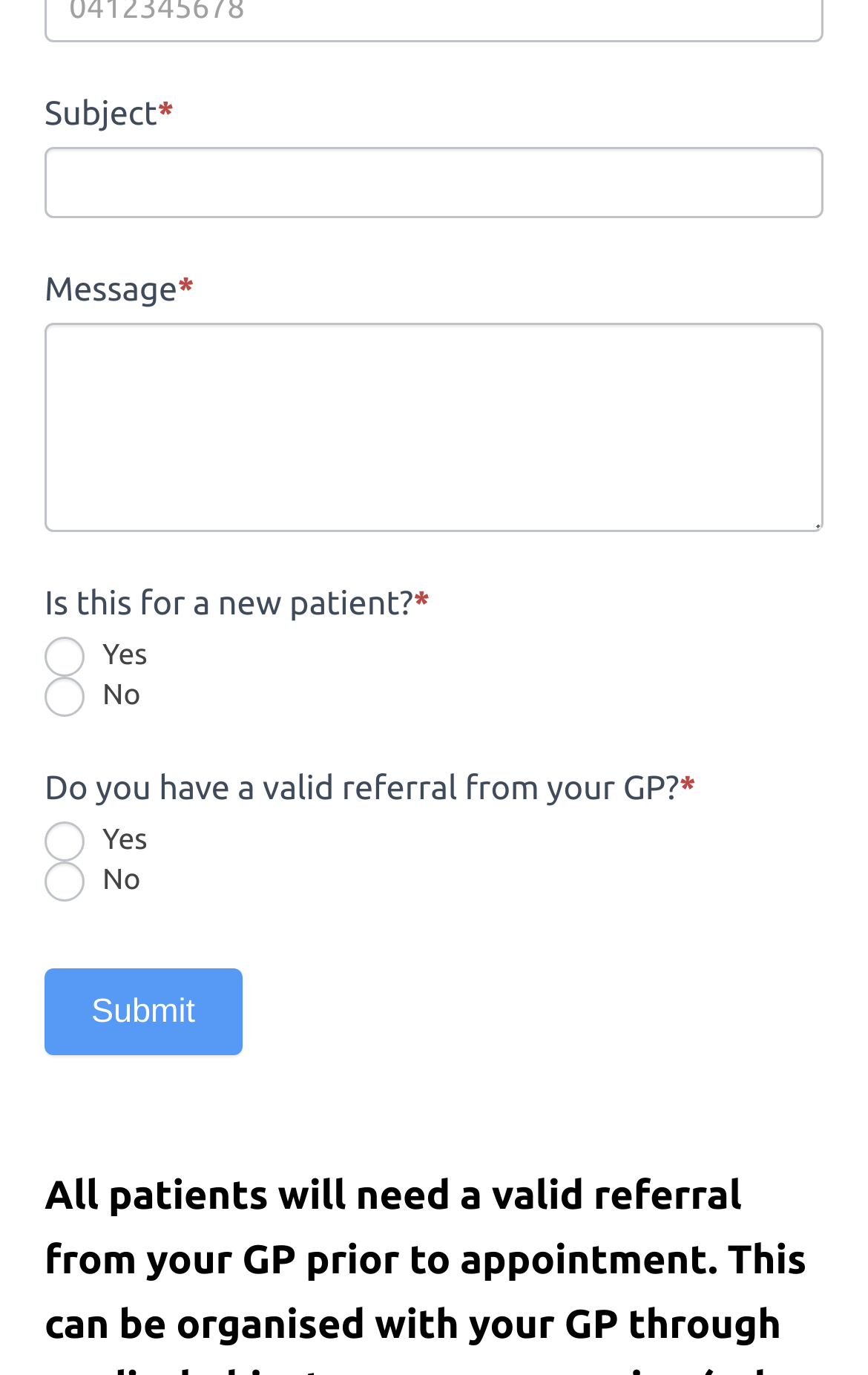What is the purpose of the 'Subject' textbox?
From the image, respond with a single word or phrase.

Enter subject